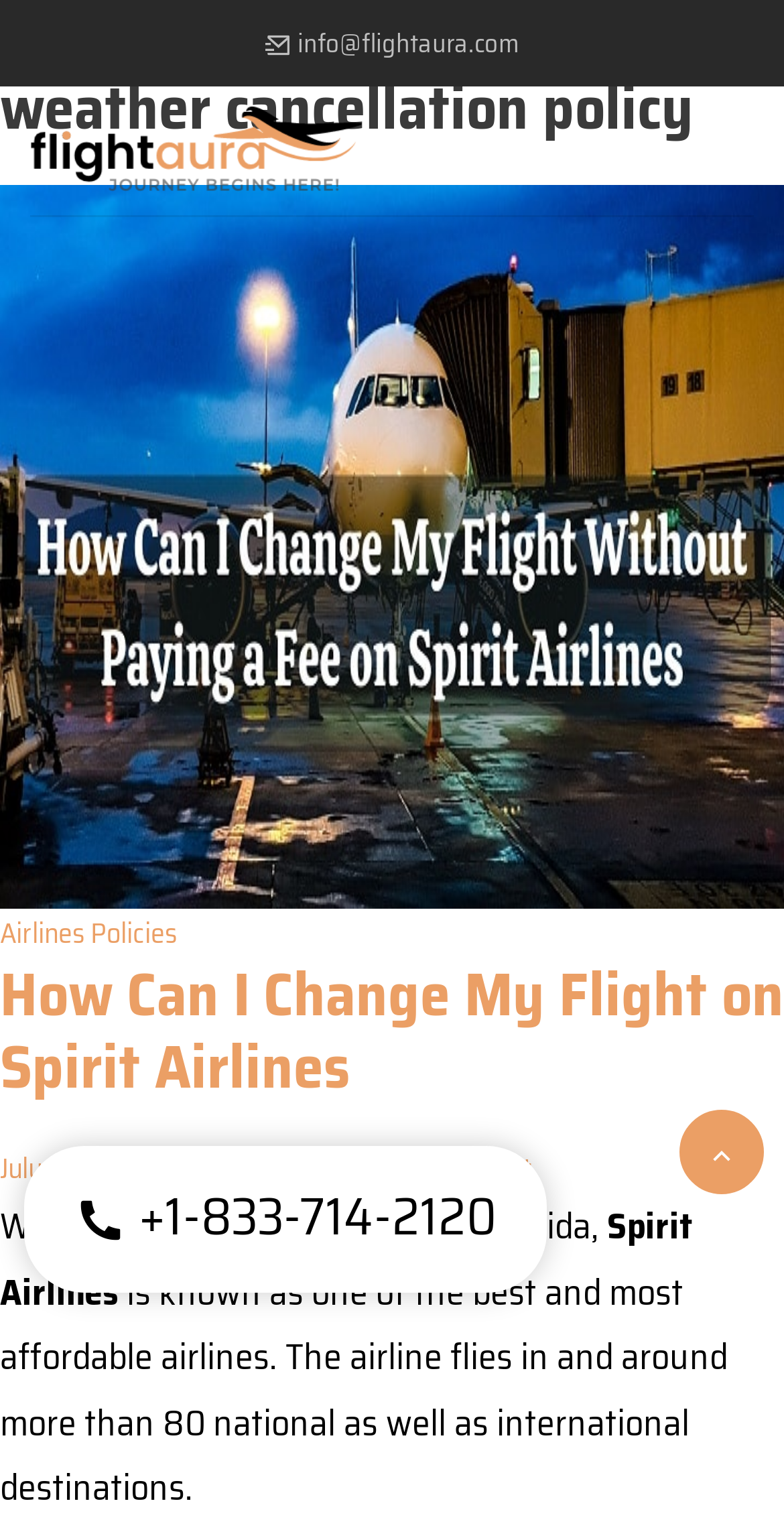Locate the bounding box coordinates of the element that should be clicked to fulfill the instruction: "Visit Goflight website".

[0.038, 0.082, 0.462, 0.111]